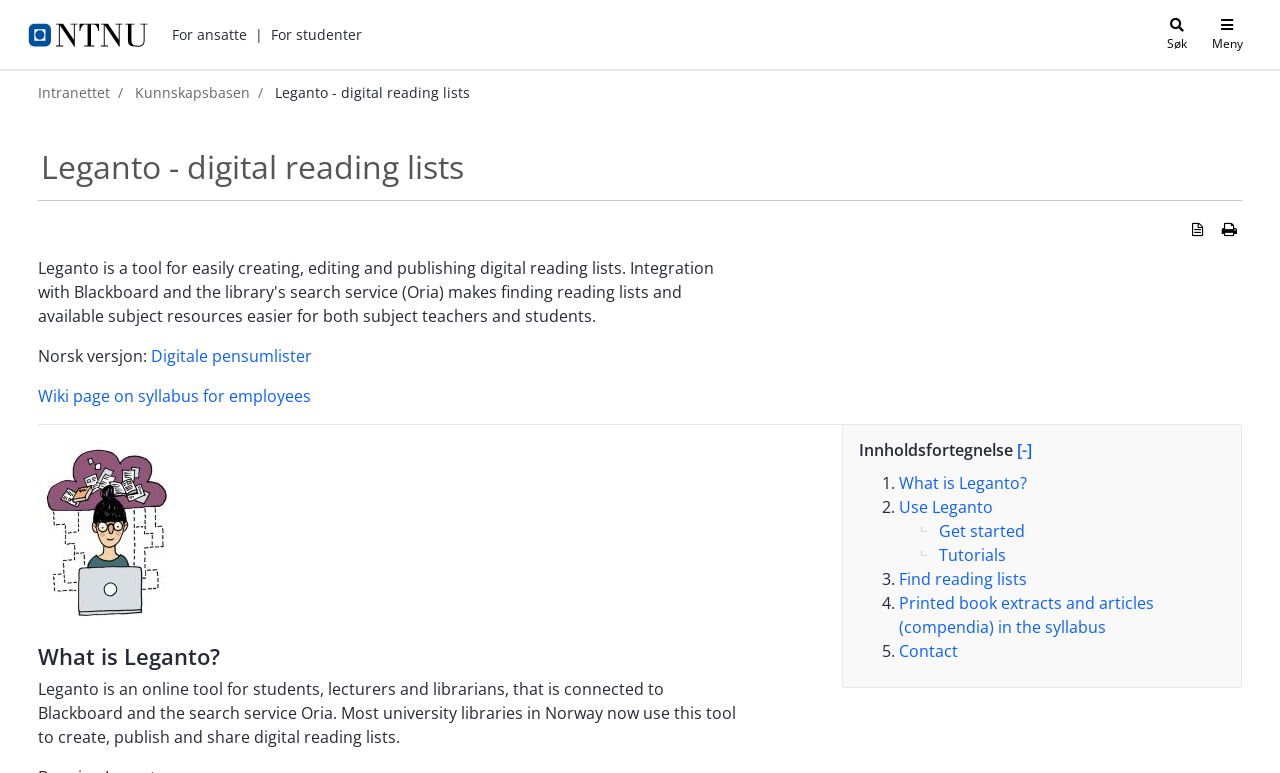Generate a thorough caption detailing the webpage content.

The webpage is about Leganto, a digital reading list tool. At the top left, there is a link to the NTNU homepage, accompanied by an image of the NTNU logo. Next to it, there are two buttons, "For ansatte" (For employees) and "For studenter" (For students), separated by a vertical line. On the top right, there are two buttons, a search button and a menu button.

Below the top section, there is a navigation menu with links to "Intranettet" (Intranet), "Kunnskapsbasen" (Knowledge base), and "Leganto - digital reading lists". The main heading "Leganto - digital reading lists" is located below the navigation menu.

On the left side, there is a section with a heading "Innholdsfortegnelse" (Table of contents) followed by a list of links, including "What is Leganto?", "Use Leganto", "Get started", "Tutorials", "Find reading lists", "Printed book extracts and articles (compendia) in the syllabus", and "Contact". Each link is preceded by a list marker (1., 2., 3., etc.).

On the right side, there is a section with a heading "What is Leganto?" followed by a paragraph of text that describes Leganto as an online tool for students, lecturers, and librarians, connected to Blackboard and the search service Oria.